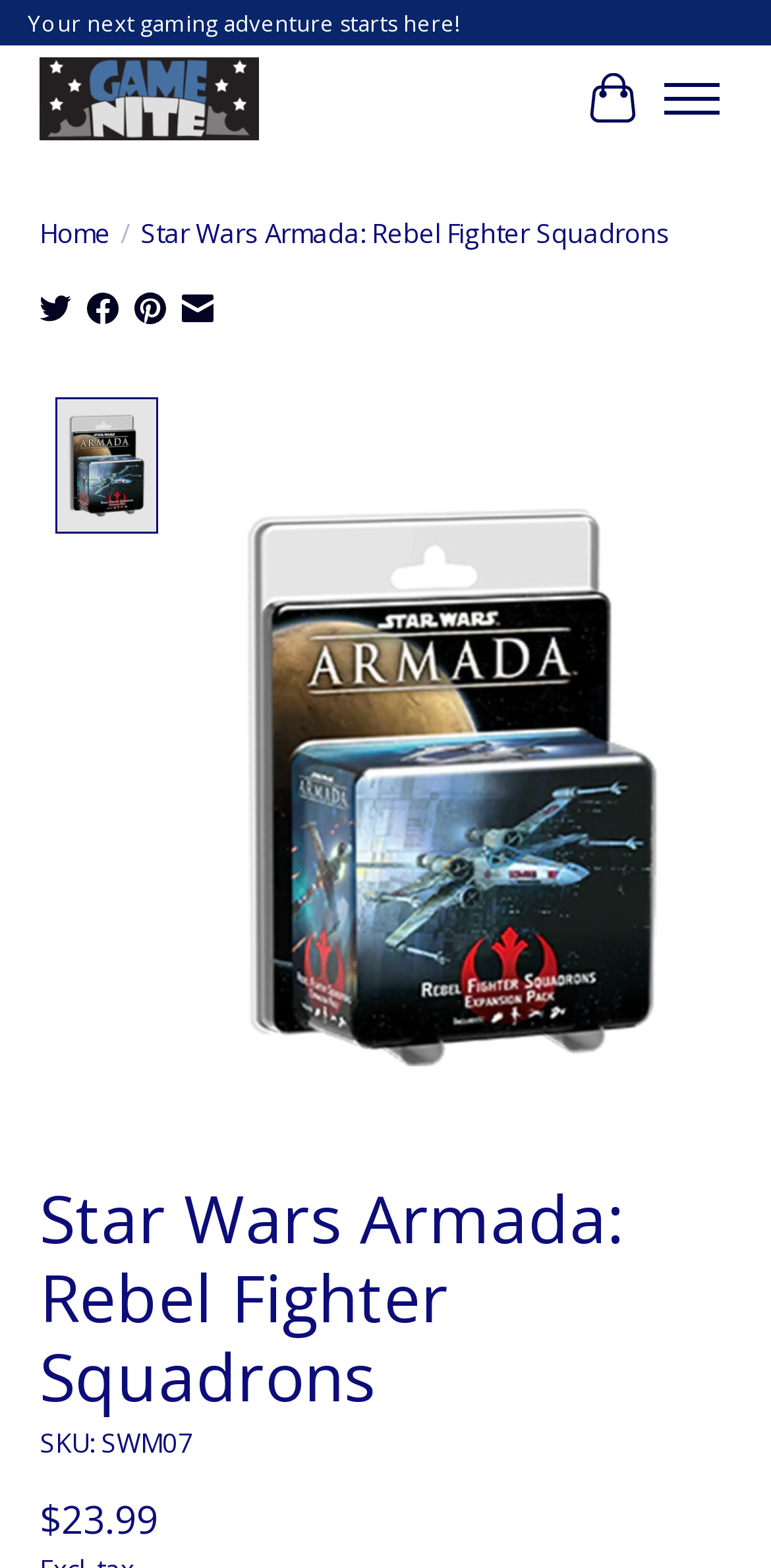Please identify the bounding box coordinates of the element's region that I should click in order to complete the following instruction: "Click the Home link". The bounding box coordinates consist of four float numbers between 0 and 1, i.e., [left, top, right, bottom].

[0.051, 0.137, 0.144, 0.16]